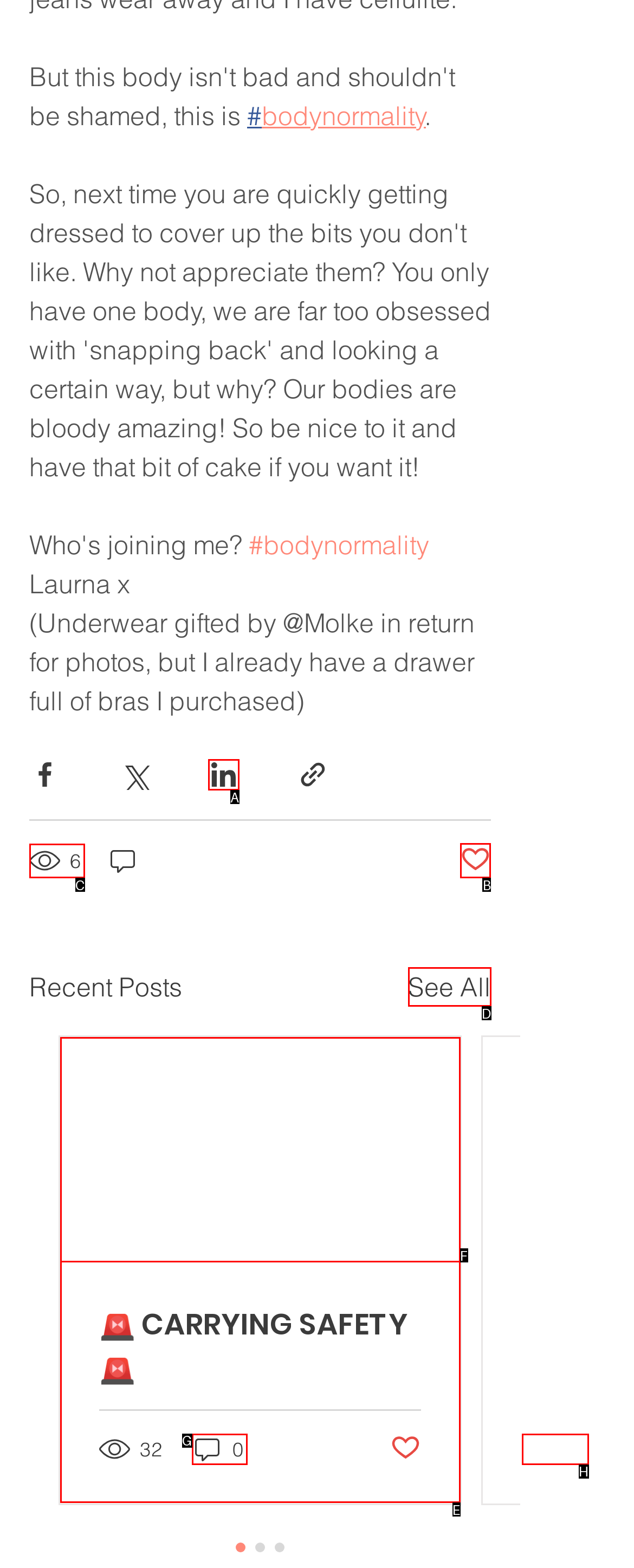Pick the HTML element that should be clicked to execute the task: Click the Post not marked as liked button
Respond with the letter corresponding to the correct choice.

B